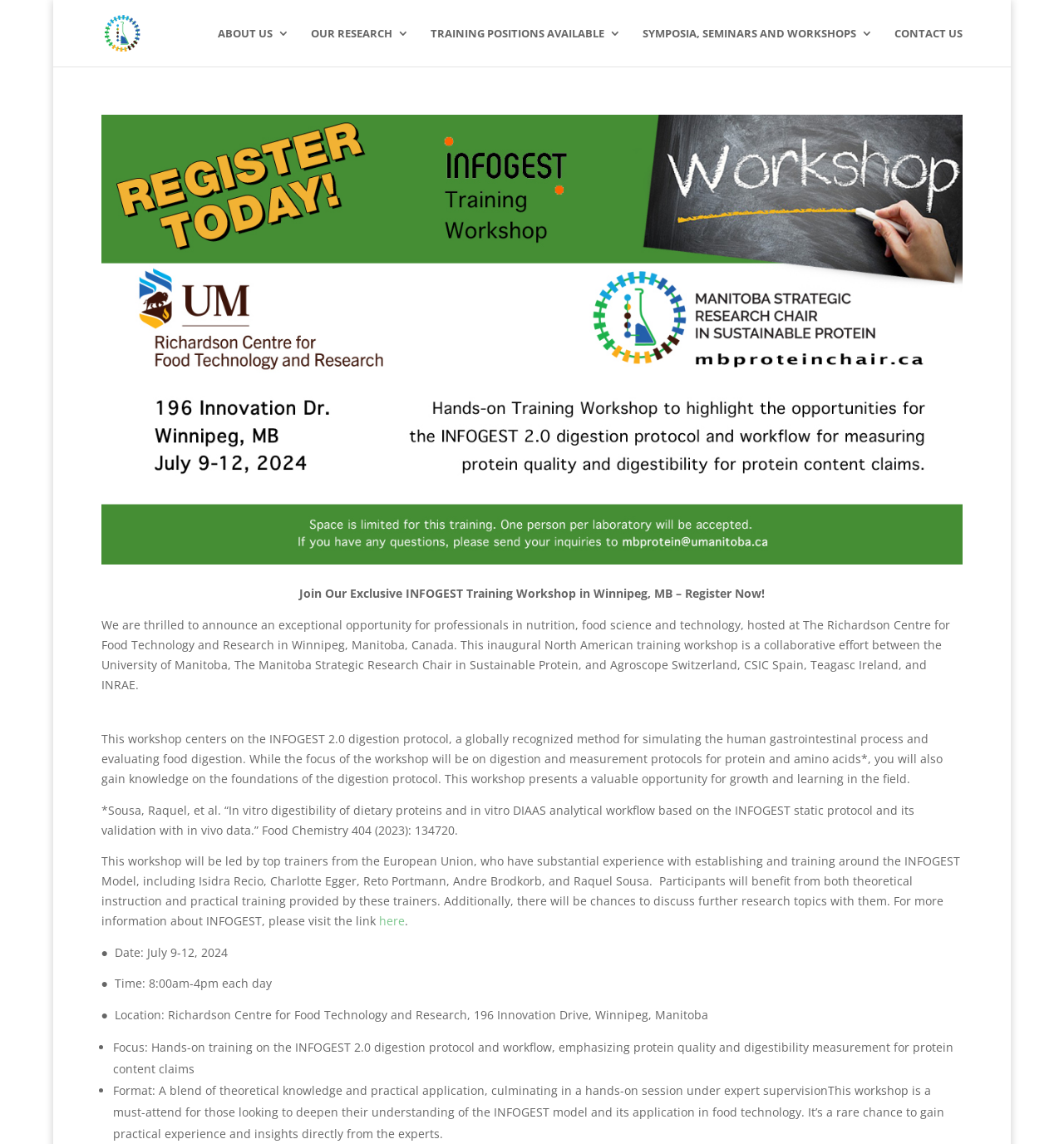Refer to the image and provide a thorough answer to this question:
Who are the trainers for the workshop?

I found the information about the trainers by reading the webpage's content. The trainers are mentioned as top trainers from the European Union, including Isidra Recio, Charlotte Egger, Reto Portmann, Andre Brodkorb, and Raquel Sousa.